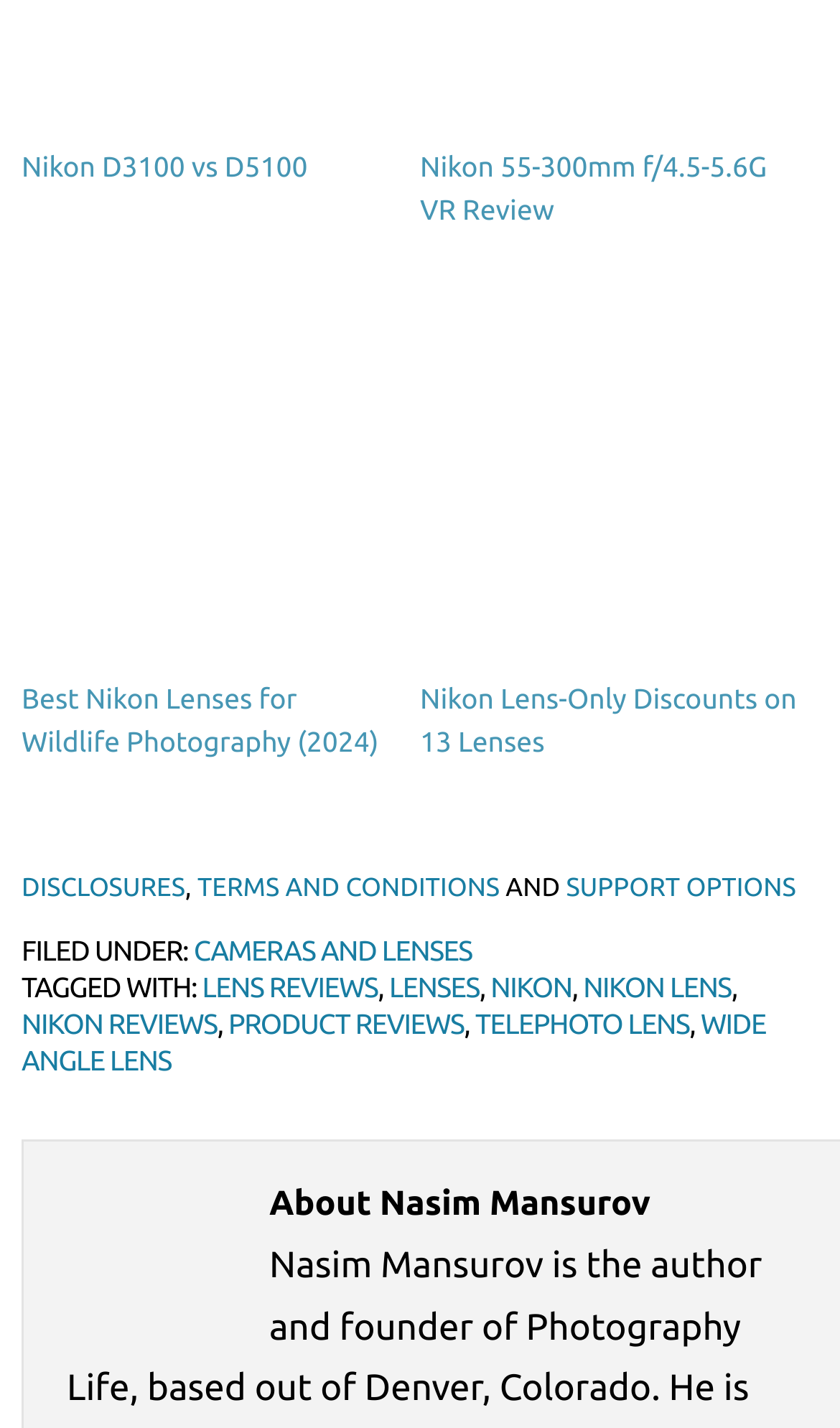Provide the bounding box coordinates in the format (top-left x, top-left y, bottom-right x, bottom-right y). All values are floating point numbers between 0 and 1. Determine the bounding box coordinate of the UI element described as: Nikon D3100 vs D5100

[0.026, 0.107, 0.366, 0.128]